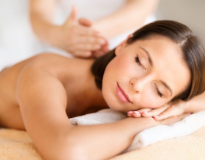What is the article title related to?
Please provide a comprehensive answer based on the information in the image.

The image is accompanied by an article titled 'Ways to Become a Massage Therapist in Atlanta', which suggests that the article is related to the field of massage therapy, and the image is meant to illustrate the importance of relaxation and personal care in this profession.